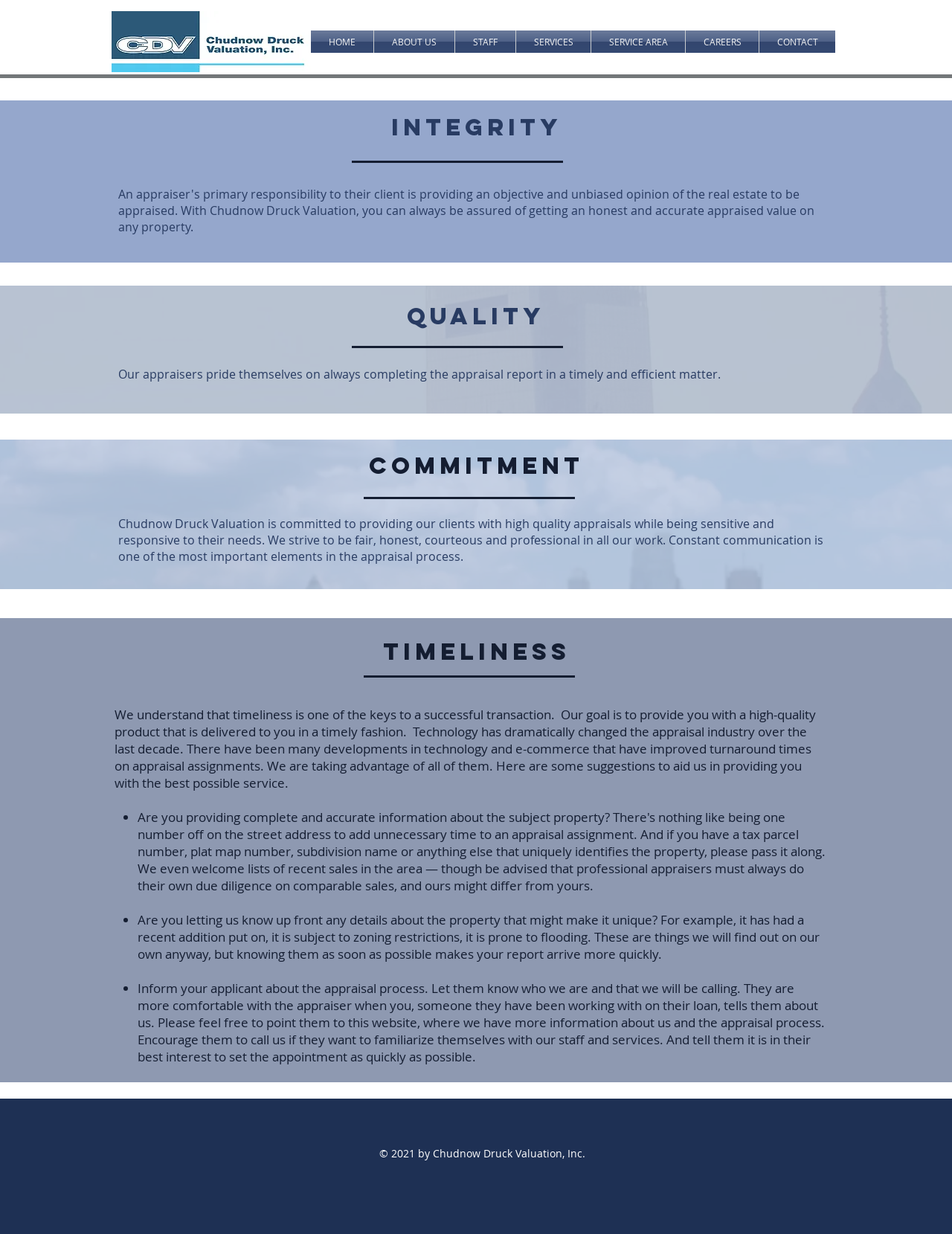What is the copyright year of the webpage?
Give a one-word or short-phrase answer derived from the screenshot.

2021